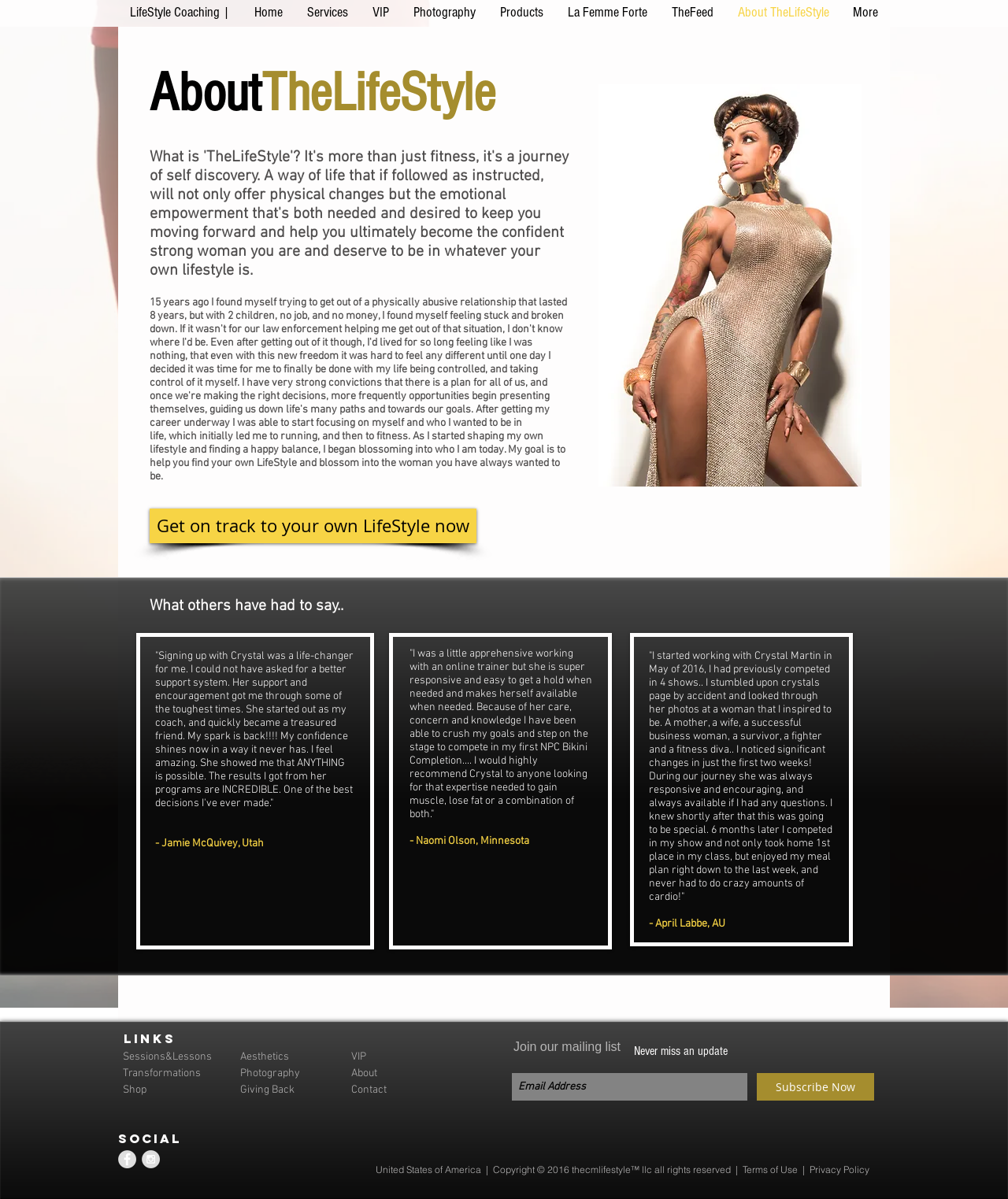Given the element description: "About", predict the bounding box coordinates of the UI element it refers to, using four float numbers between 0 and 1, i.e., [left, top, right, bottom].

[0.344, 0.89, 0.374, 0.901]